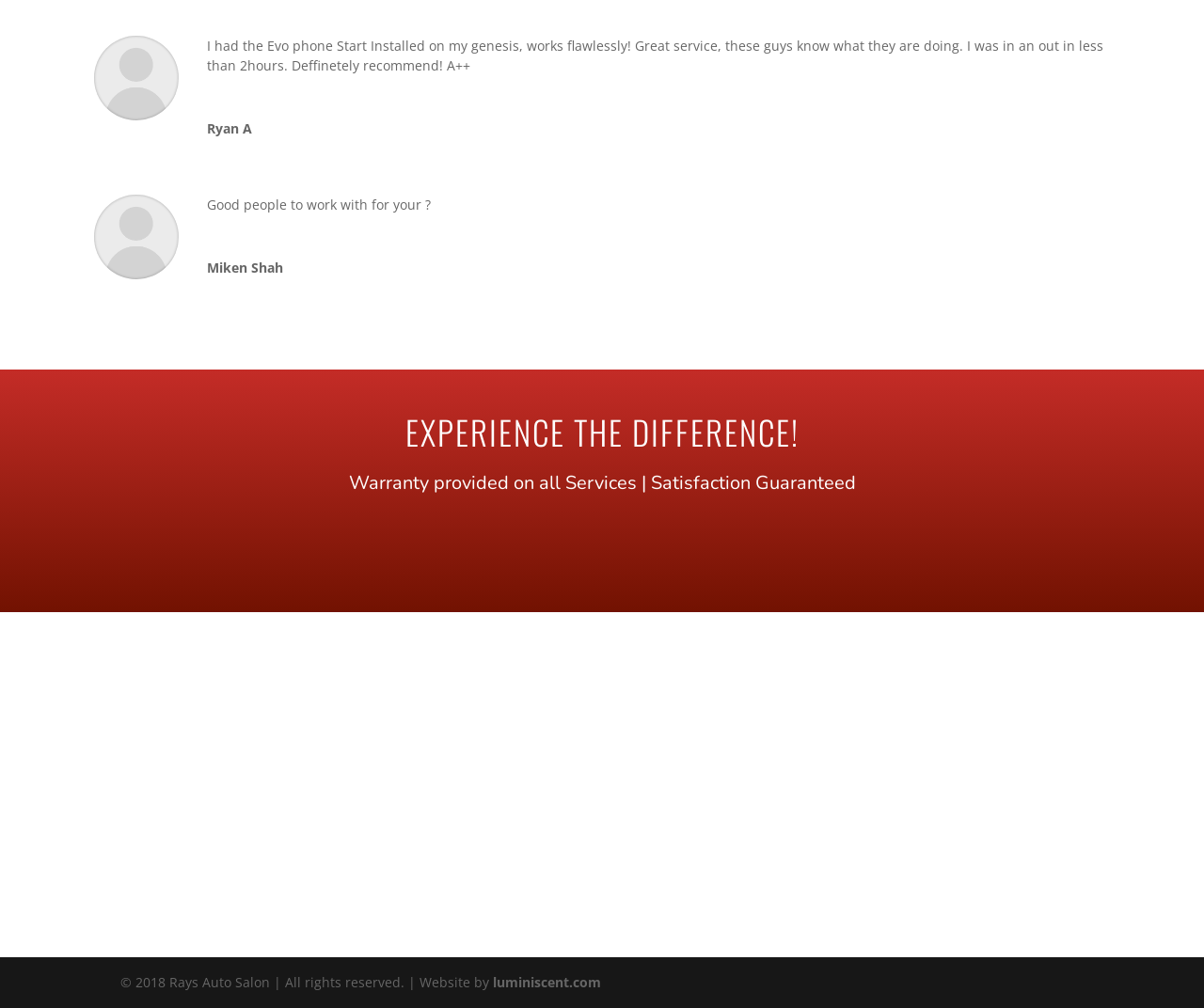What is the name of the auto salon?
Respond to the question with a single word or phrase according to the image.

RAY'S AUTO SALON